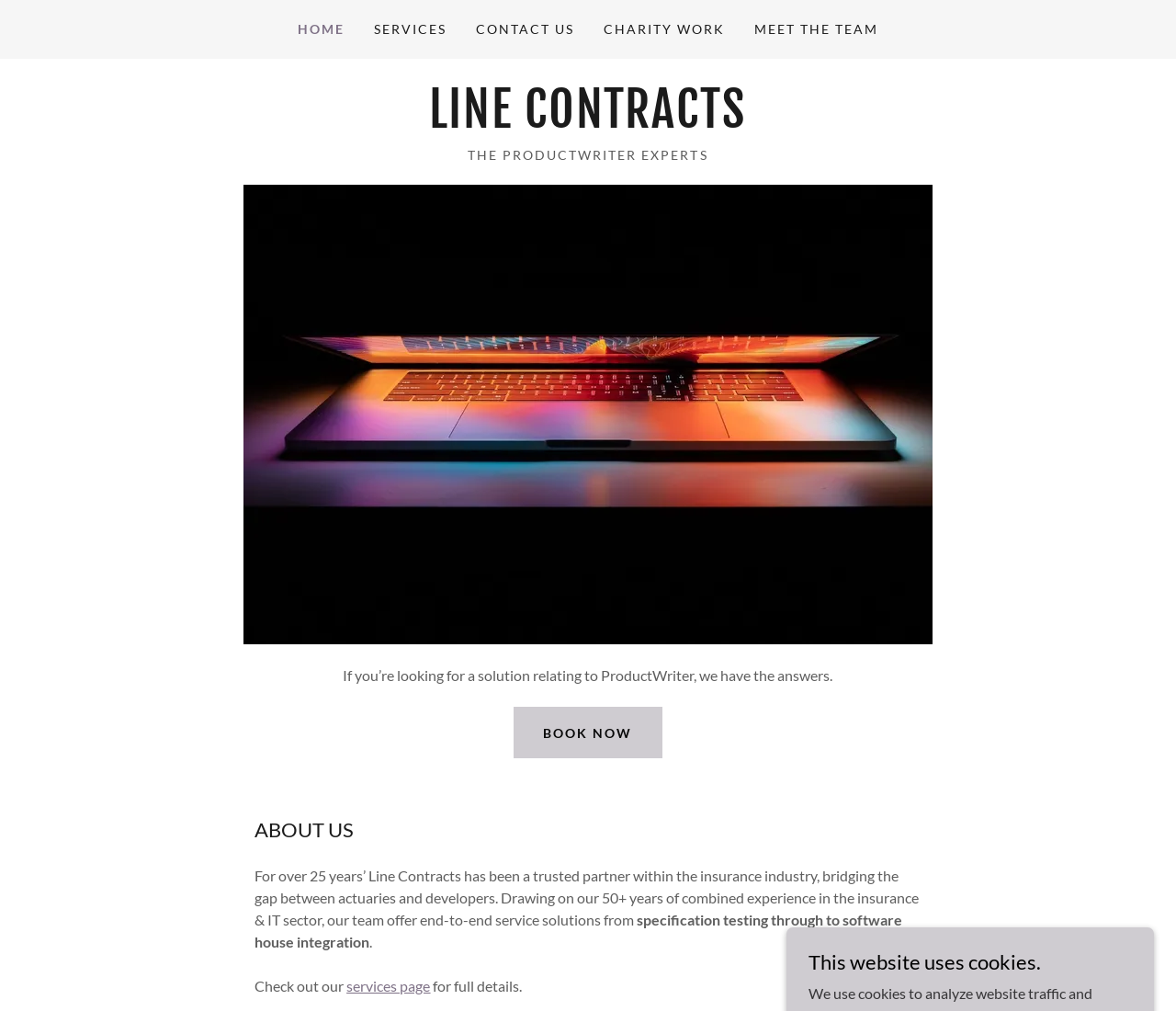Respond to the question below with a single word or phrase:
What can you do on the services page?

Get full details